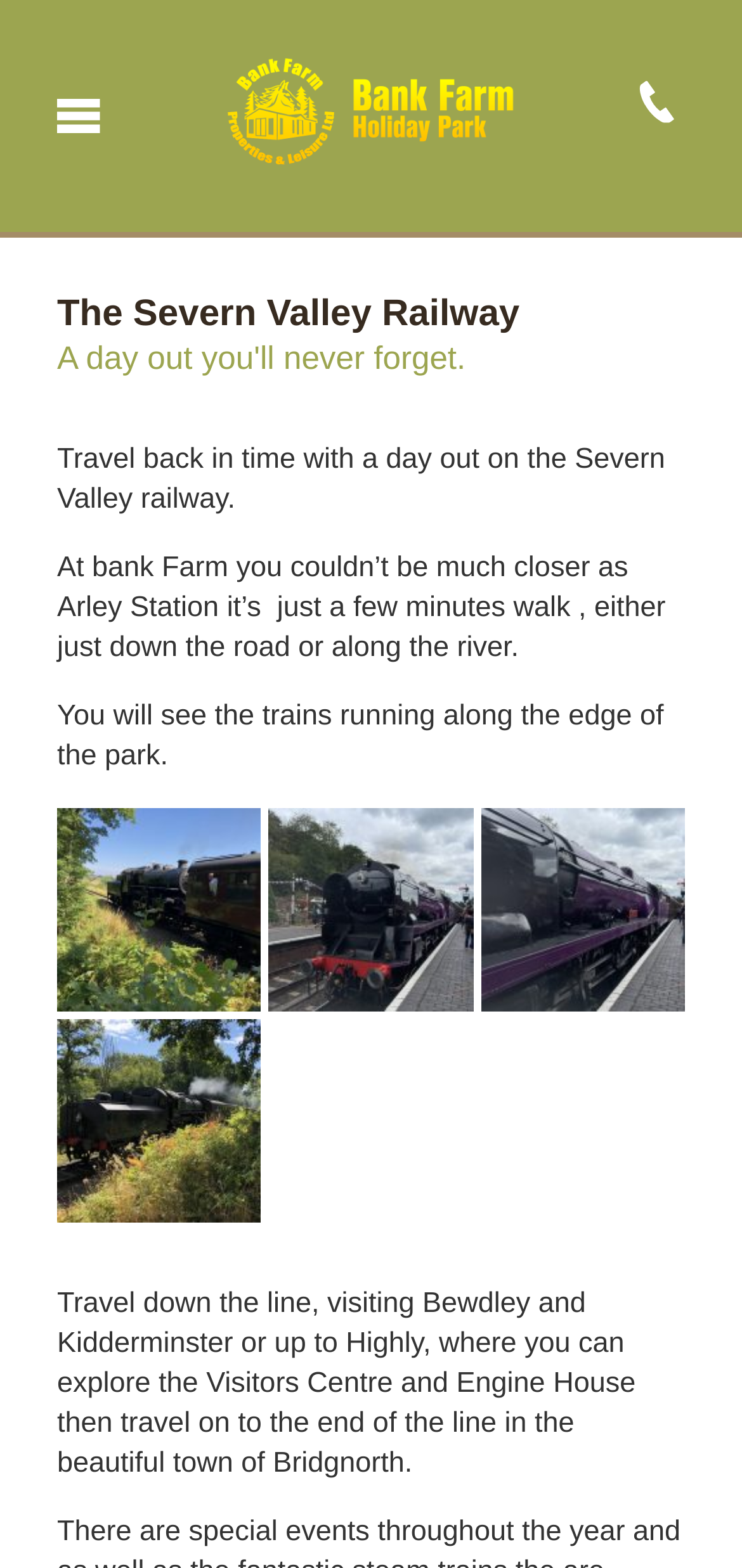Calculate the bounding box coordinates for the UI element based on the following description: "title="Bank Farm Holiday Park"". Ensure the coordinates are four float numbers between 0 and 1, i.e., [left, top, right, bottom].

[0.279, 0.018, 0.721, 0.13]